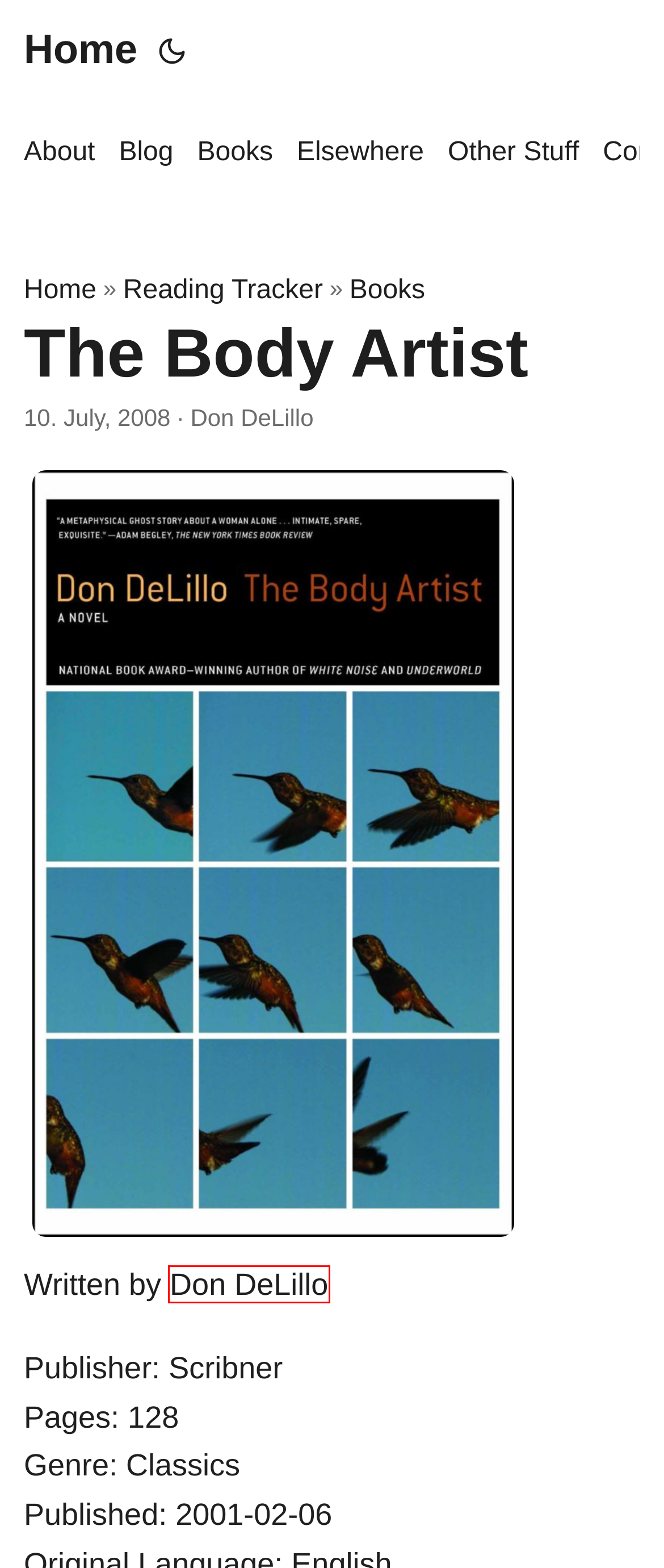Using the screenshot of a webpage with a red bounding box, pick the webpage description that most accurately represents the new webpage after the element inside the red box is clicked. Here are the candidates:
A. Christian's Subsection of the Internet
B. Books | Christian's Subsection of the Internet
C. Elsewhere | Christian's Subsection of the Internet
D. About Me | Christian's Subsection of the Internet
E. Don DeLillo | Christian's Subsection of the Internet
F. Blog | Christian's Subsection of the Internet
G. Other Stuff | Christian's Subsection of the Internet
H. Reading Tracker | Christian's Subsection of the Internet

E